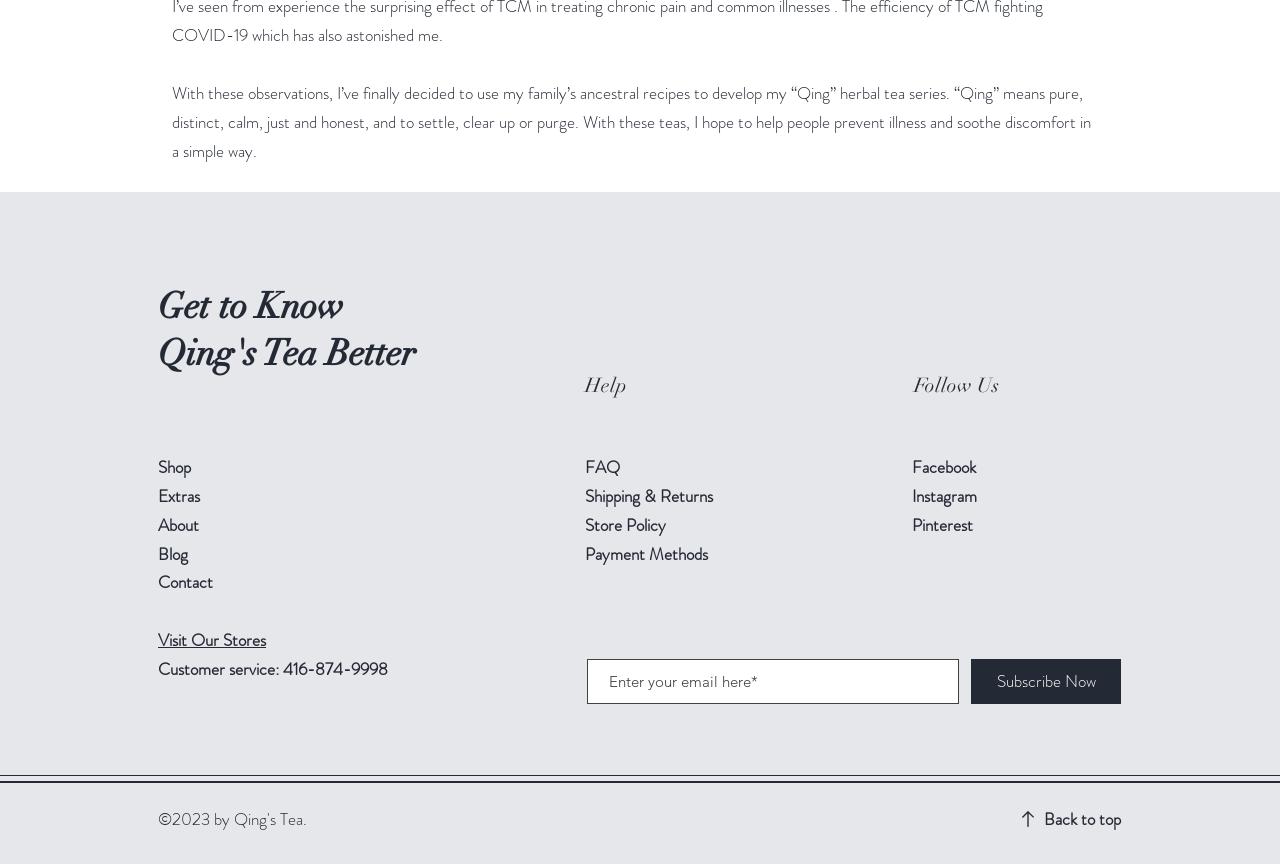Where can I find the FAQ section?
Please ensure your answer to the question is detailed and covers all necessary aspects.

The FAQ section is linked from the 'Help' section, which is located in the middle of the page, and can be accessed by clicking on the 'FAQ' link.